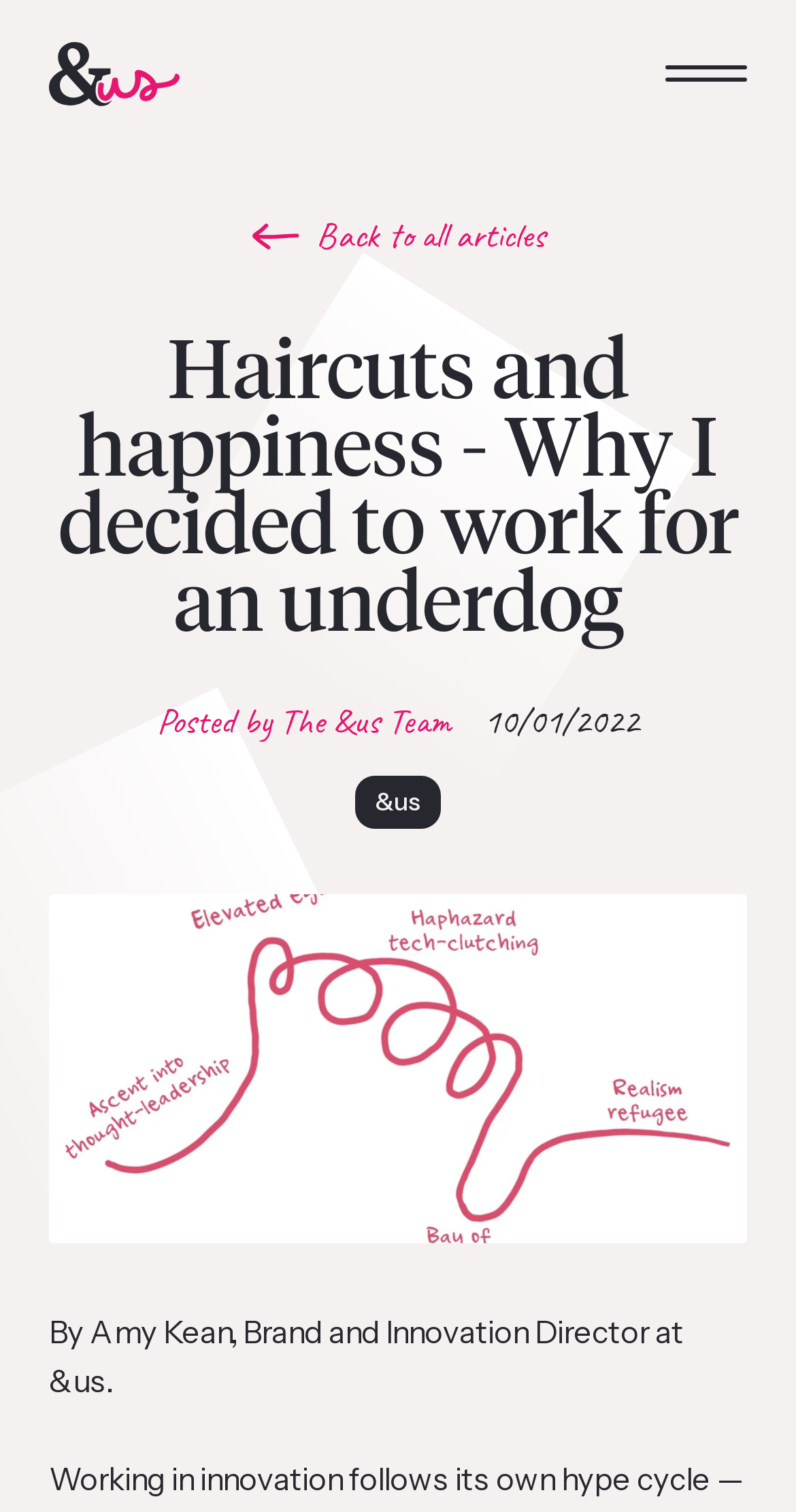Determine the bounding box coordinates of the section I need to click to execute the following instruction: "Read the article posted by The &us Team". Provide the coordinates as four float numbers between 0 and 1, i.e., [left, top, right, bottom].

[0.197, 0.465, 0.567, 0.491]